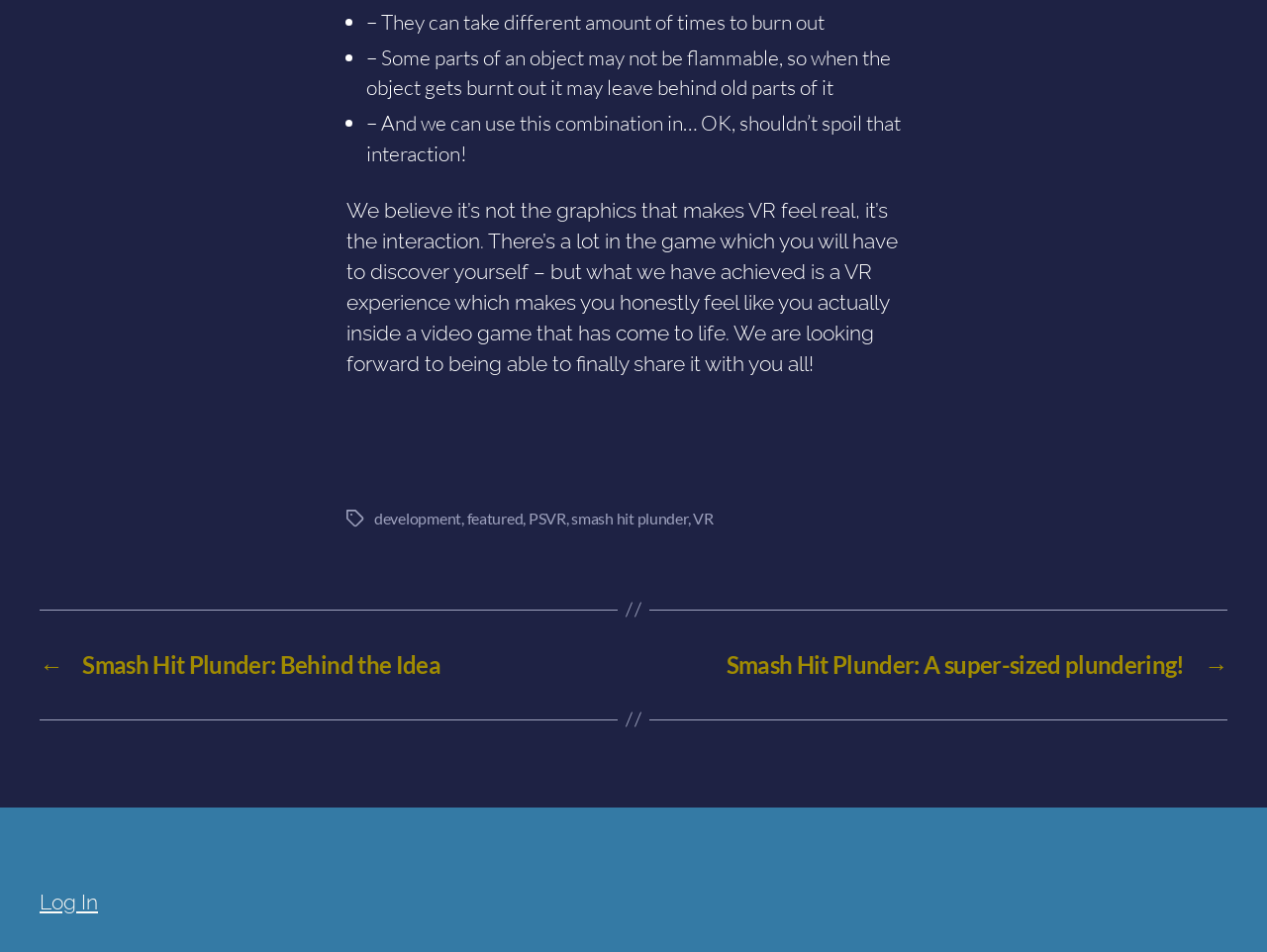Specify the bounding box coordinates of the element's area that should be clicked to execute the given instruction: "click on the 'VR' tag". The coordinates should be four float numbers between 0 and 1, i.e., [left, top, right, bottom].

[0.547, 0.562, 0.563, 0.582]